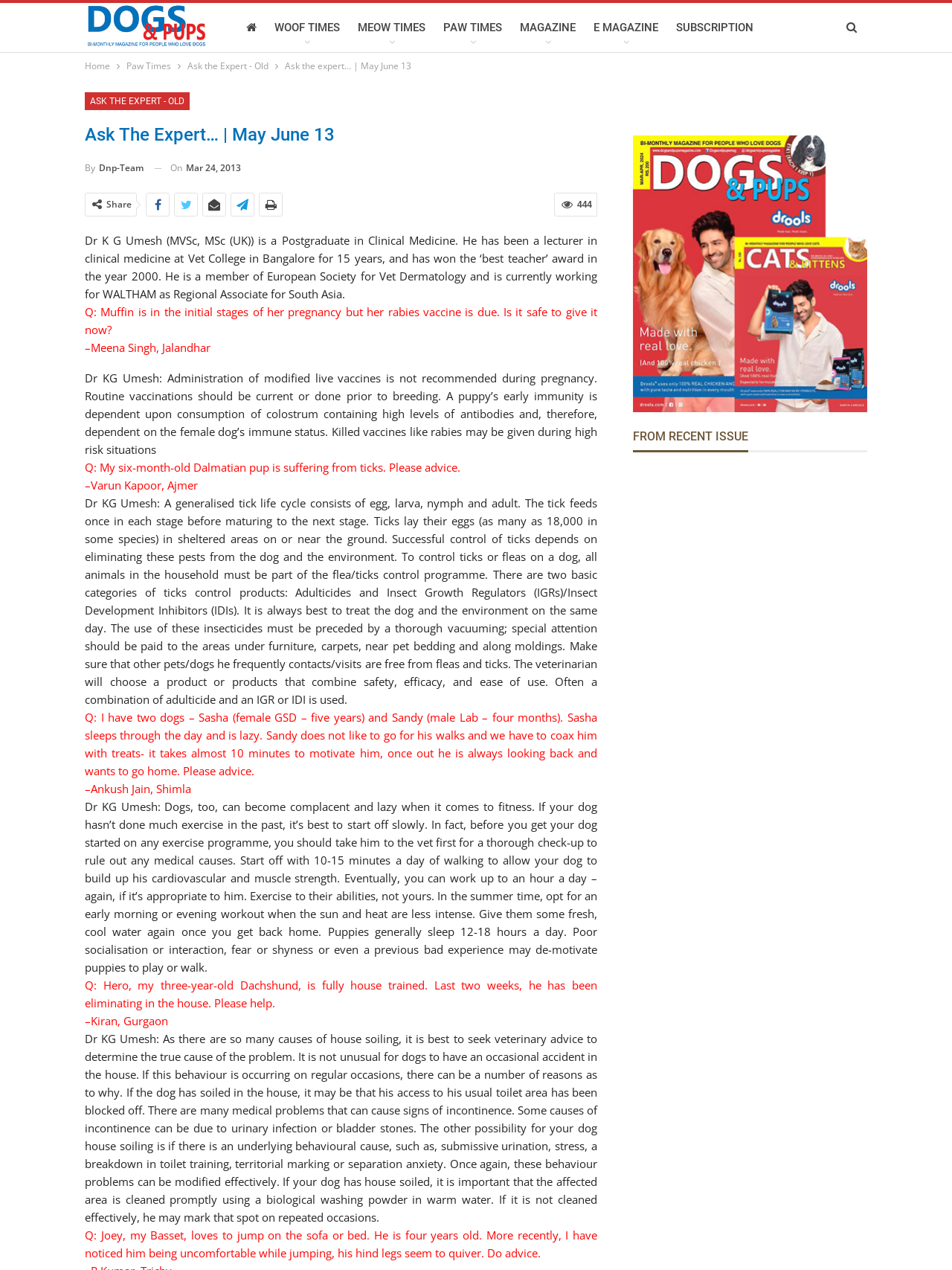Please find the bounding box coordinates of the section that needs to be clicked to achieve this instruction: "Click on the 'Biography and Contact' link".

None